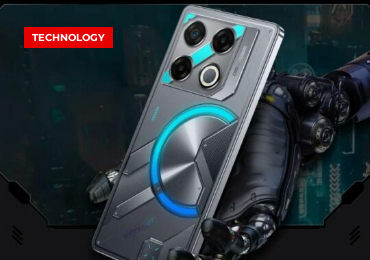What is the theme of the background in the image? Please answer the question using a single word or phrase based on the image.

tech-themed